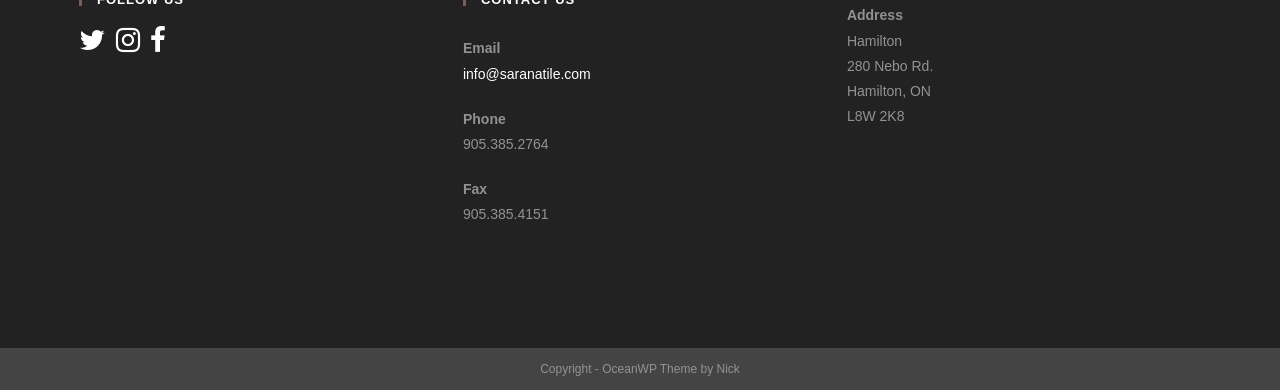Examine the image carefully and respond to the question with a detailed answer: 
What is the email address of the company?

The email address can be found in the contact information section of the webpage, where it is listed as 'info@saranatile.com'.